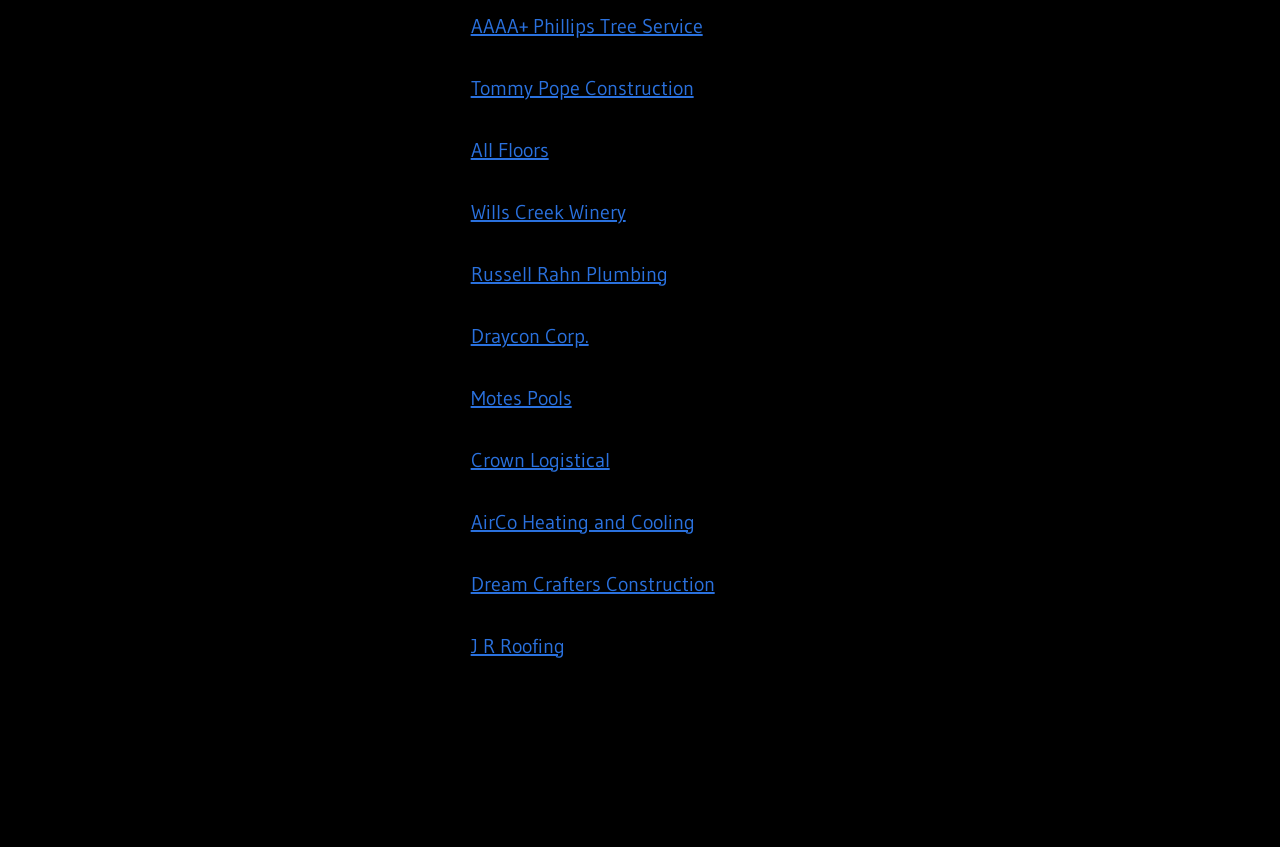Given the webpage screenshot and the description, determine the bounding box coordinates (top-left x, top-left y, bottom-right x, bottom-right y) that define the location of the UI element matching this description: Tommy Pope Construction

[0.368, 0.09, 0.542, 0.118]